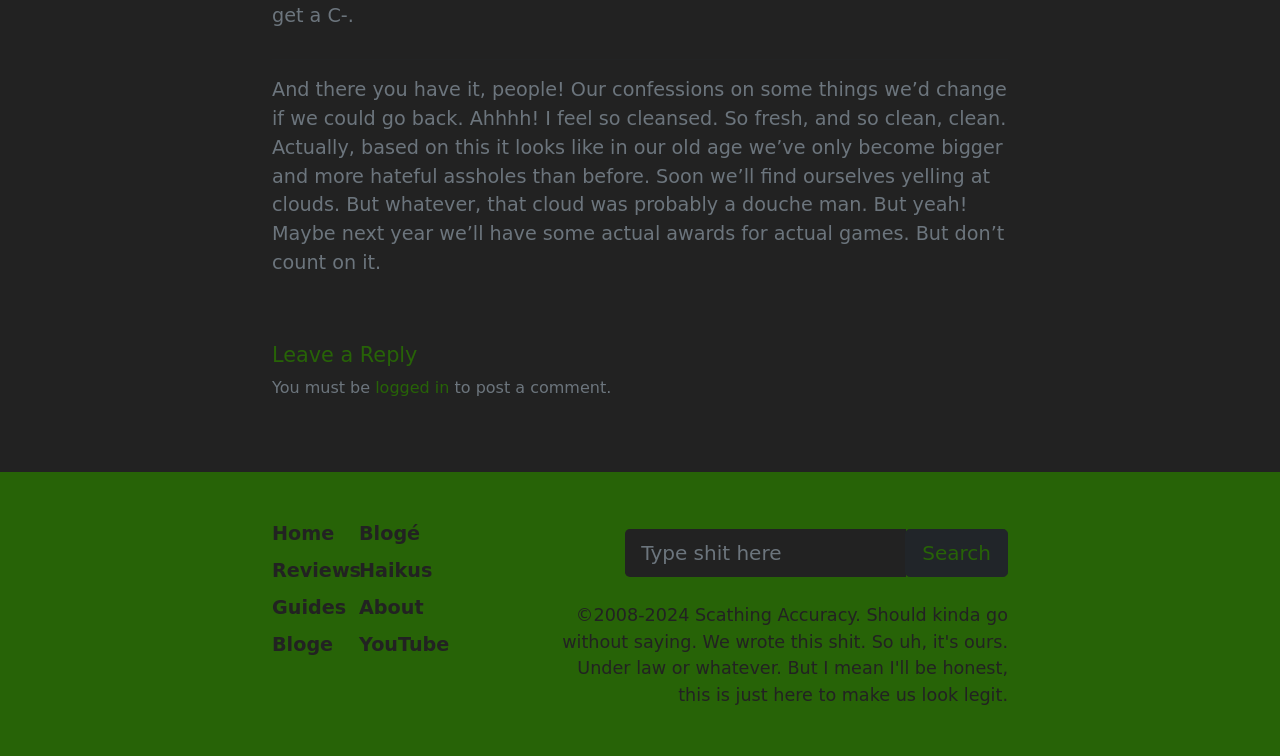Provide your answer in one word or a succinct phrase for the question: 
What is the last link in the footer?

YouTube